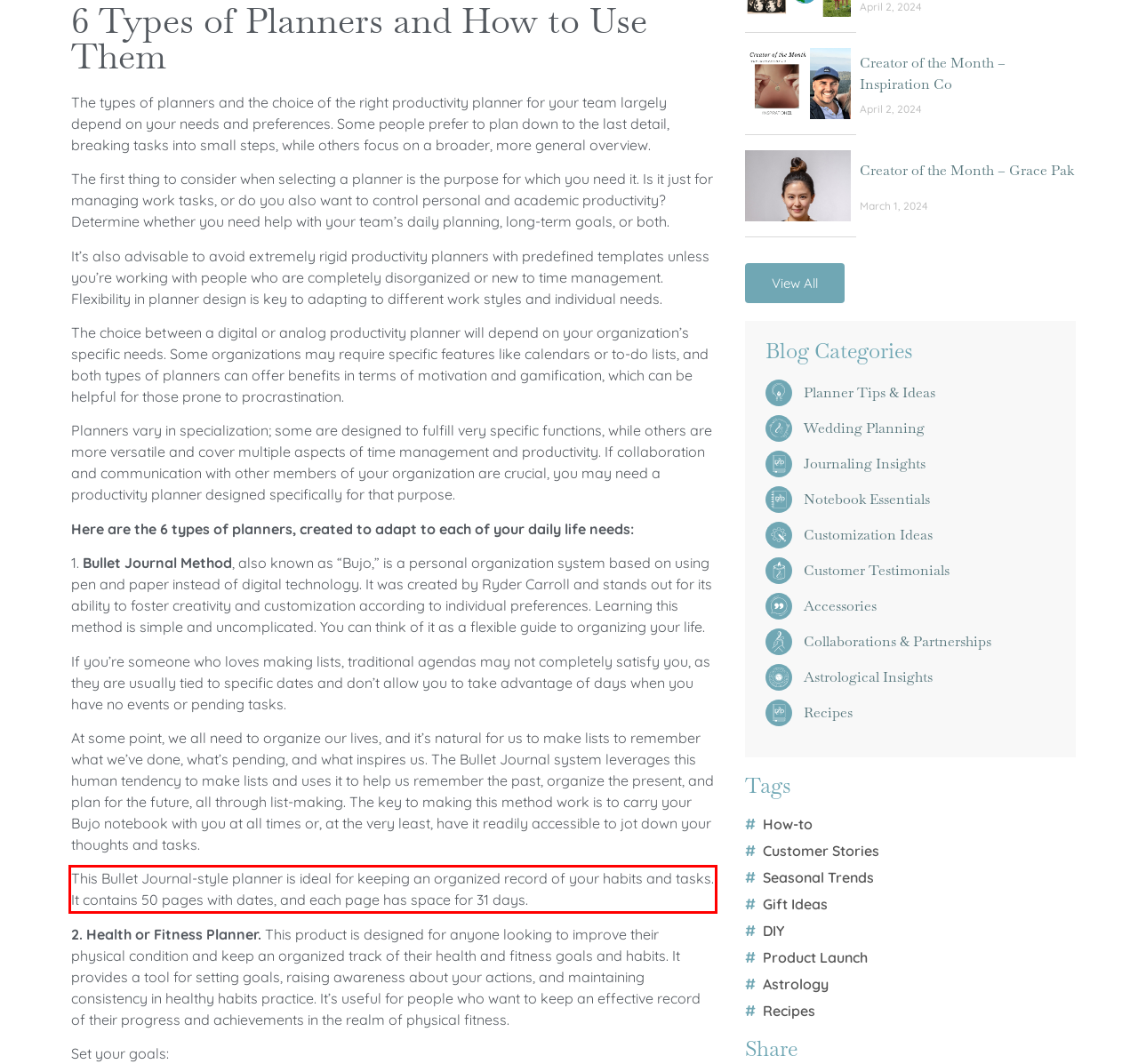Review the screenshot of the webpage and recognize the text inside the red rectangle bounding box. Provide the extracted text content.

This Bullet Journal-style planner is ideal for keeping an organized record of your habits and tasks. It contains 50 pages with dates, and each page has space for 31 days.